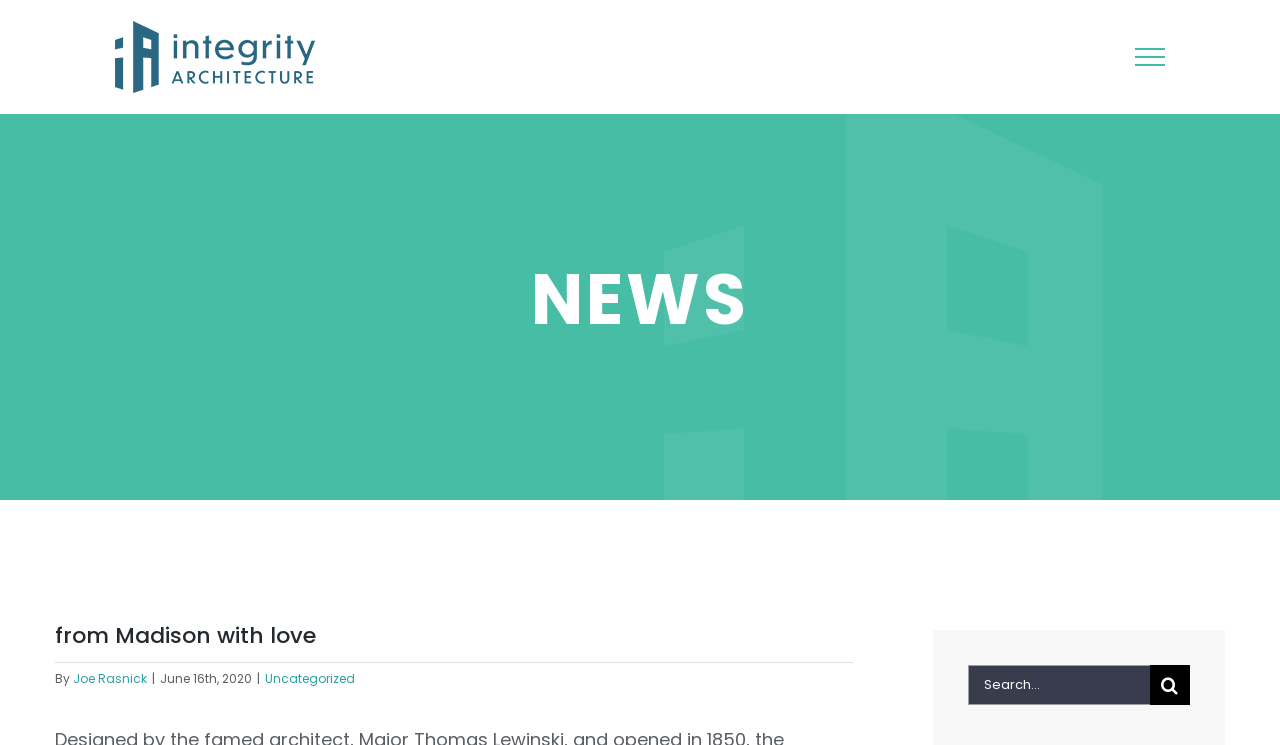Describe every aspect of the webpage in a detailed manner.

The webpage appears to be a news article or blog post from a website called "integrity ARCHITECTURE". At the top left corner, there is a logo of the website, which is an image with the text "integrity ARCHITECTURE". 

On the top right corner, there is a hidden link to toggle the menu. Below the logo, there is a heading that reads "NEWS". 

The main content of the webpage is a news article or blog post titled "from Madison with love". The title is centered on the page, with the text "By" followed by the author's name "Joe Rasnick" on the left side, and the date "June 16th, 2020" on the right side. 

Below the title, there is a category link "Uncategorized". On the right side of the page, near the bottom, there is a search bar with a search box and a search button. The search button has a magnifying glass icon. 

There are no other images on the page besides the logo. The overall content of the page is focused on the news article or blog post, with a simple and clean layout.